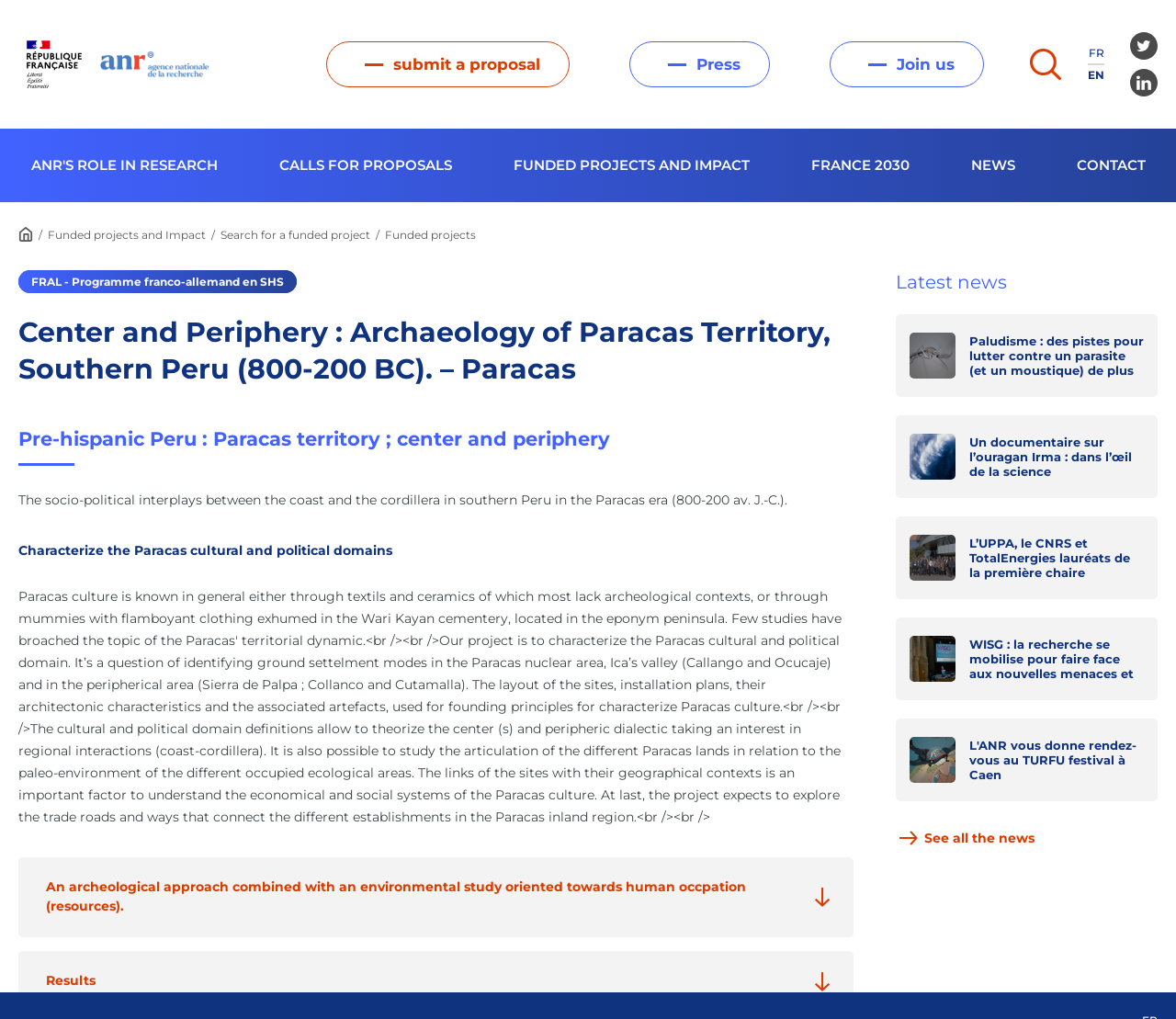Please identify the bounding box coordinates of the element's region that I should click in order to complete the following instruction: "Click the 'Back to Home' link". The bounding box coordinates consist of four float numbers between 0 and 1, i.e., [left, top, right, bottom].

[0.084, 0.049, 0.186, 0.077]